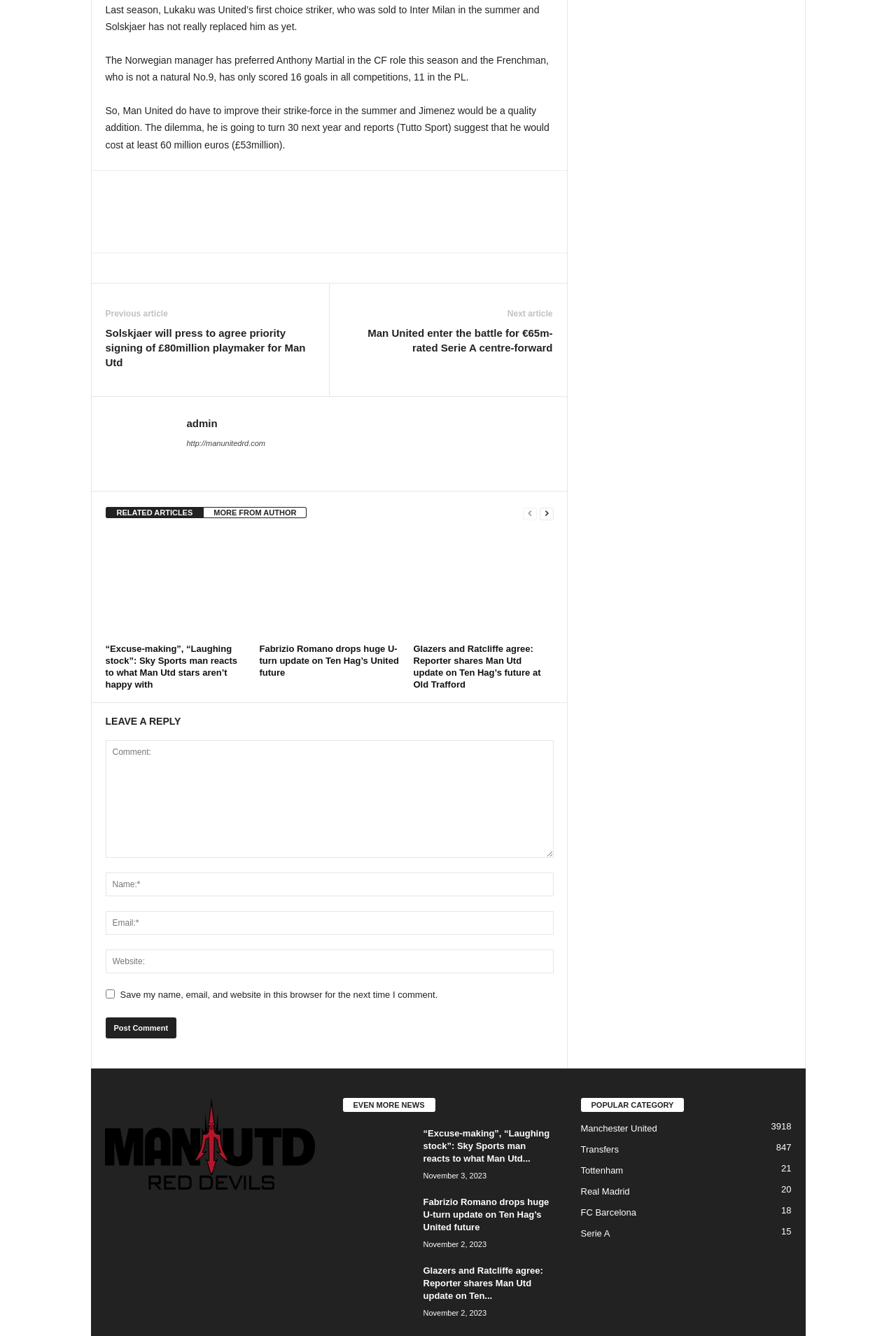What is the topic of the article?
Please give a detailed answer to the question using the information shown in the image.

Based on the content of the webpage, it appears to be discussing Manchester United, a football club, as the majority of the text and links are related to the team and its players.